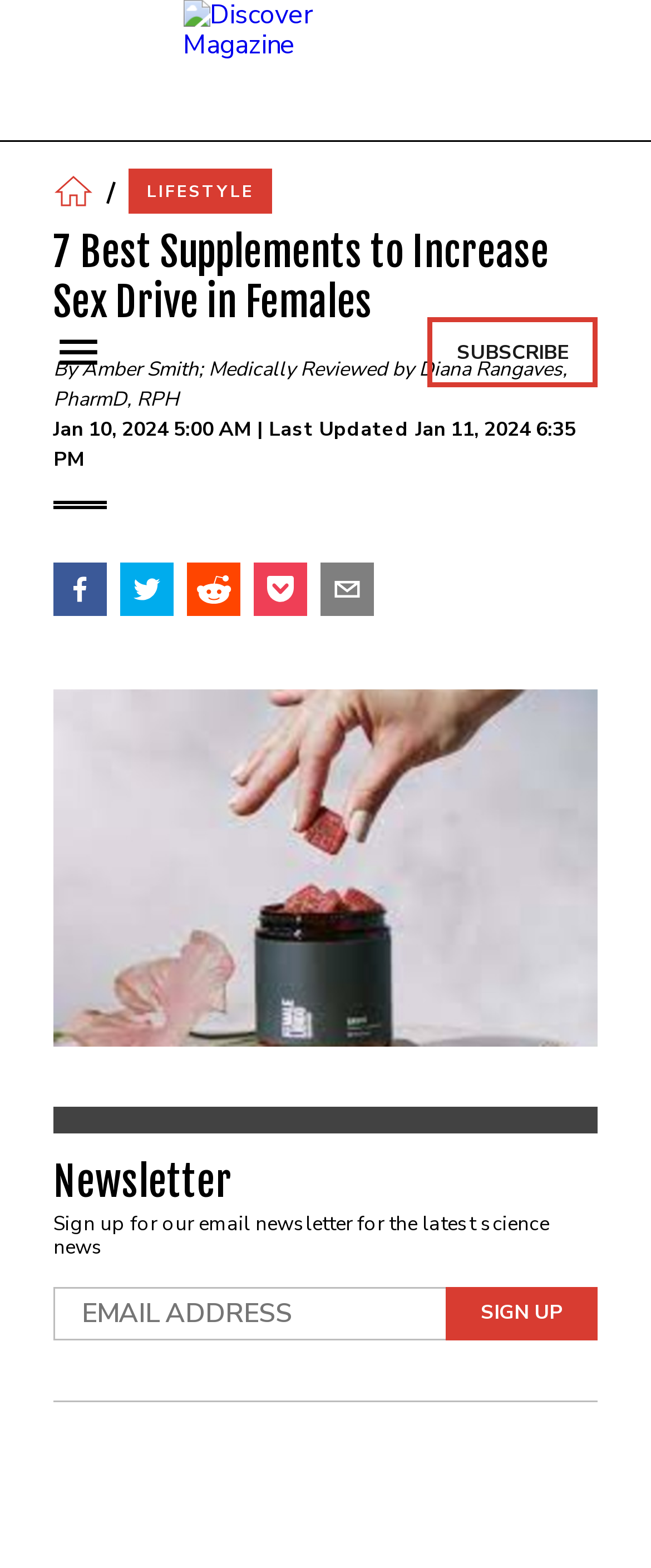Extract the bounding box coordinates for the UI element described by the text: "Amber Smith". The coordinates should be in the form of [left, top, right, bottom] with values between 0 and 1.

[0.126, 0.227, 0.305, 0.244]